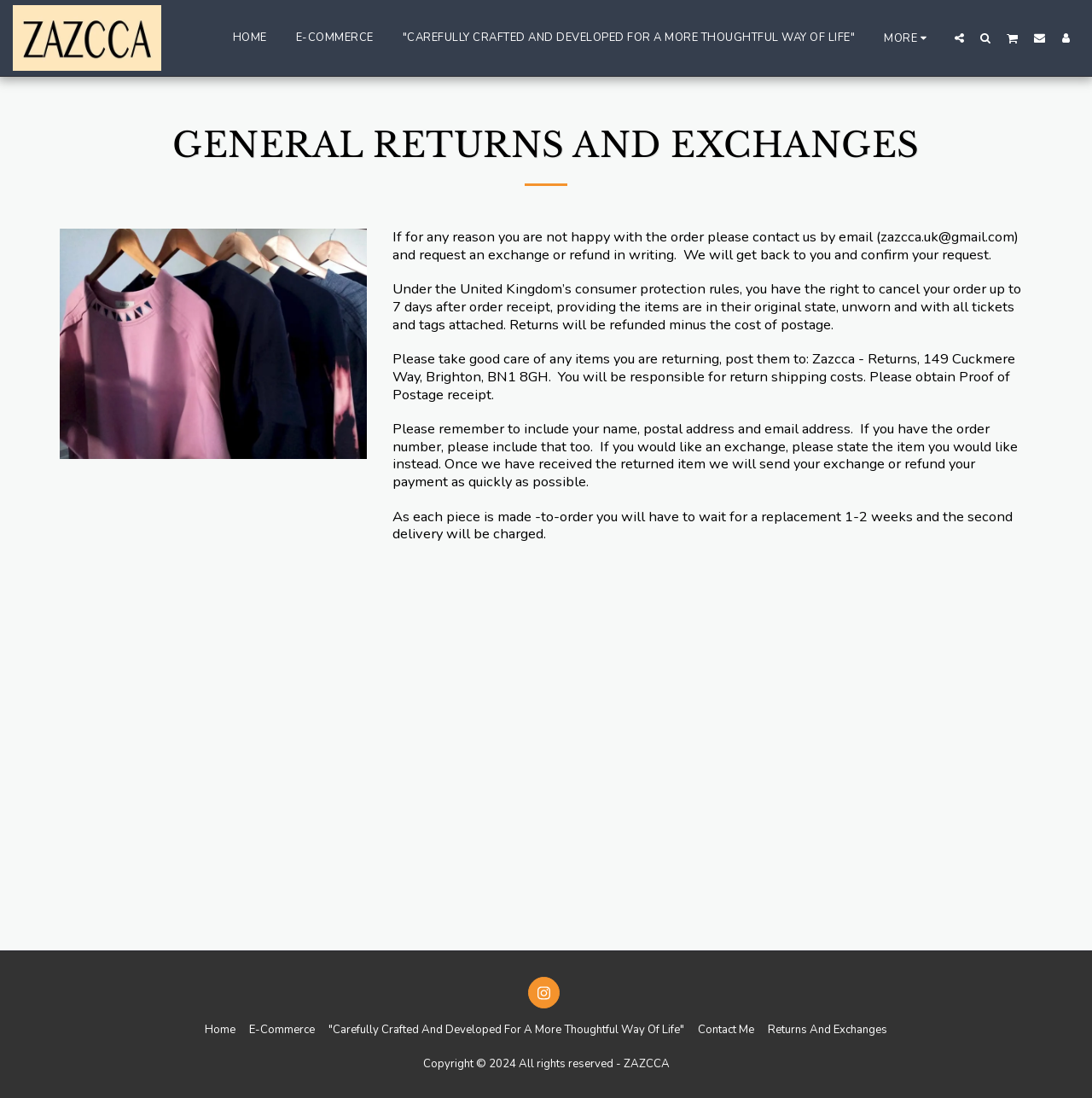Find the main header of the webpage and produce its text content.

GENERAL RETURNS AND EXCHANGES